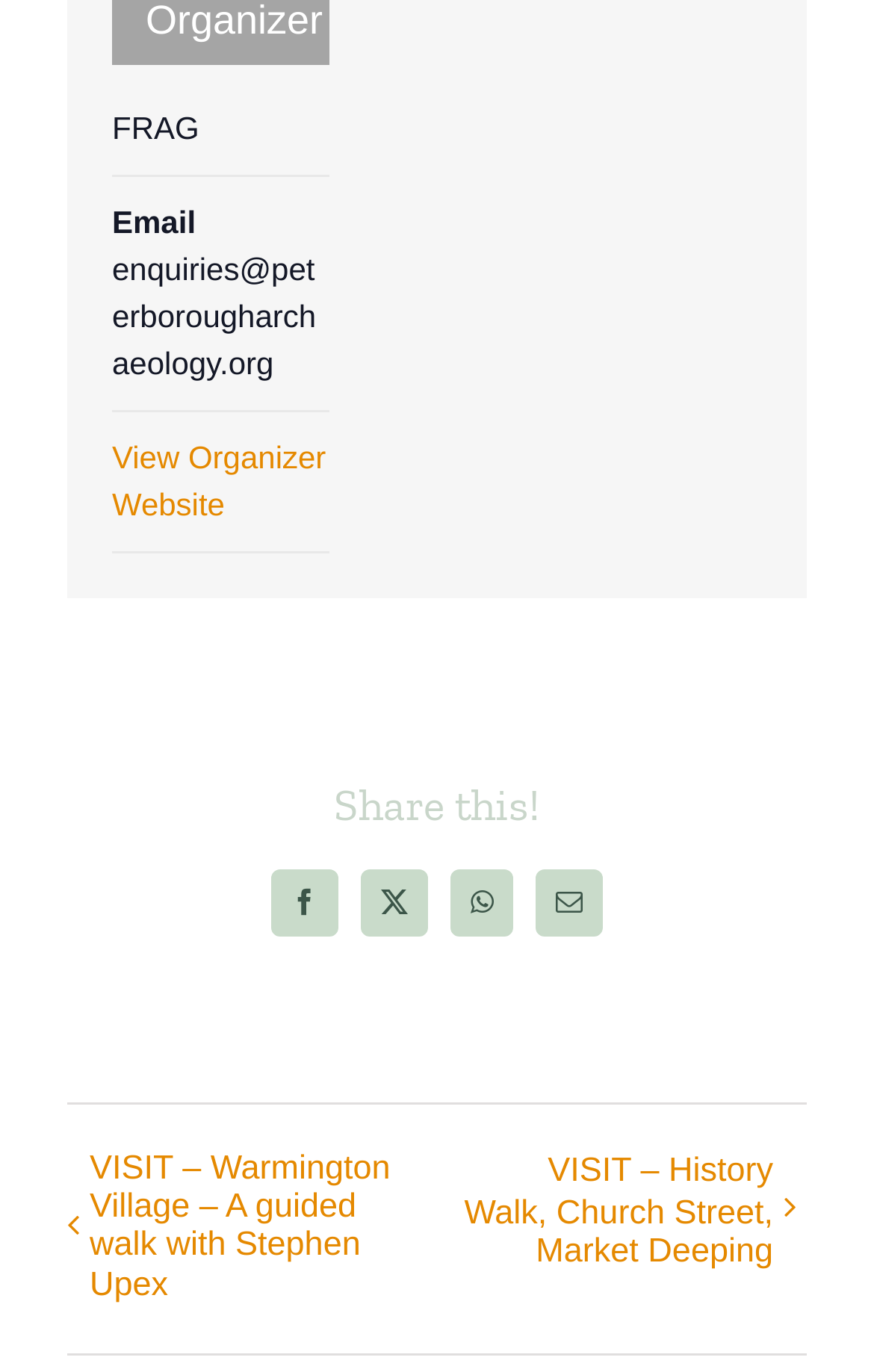What is the title of the first event listed?
Provide an in-depth and detailed answer to the question.

The title of the first event listed can be found in the link below the social media sharing options. The corresponding value is 'VISIT – Warmington Village – A guided walk with Stephen Upex'.